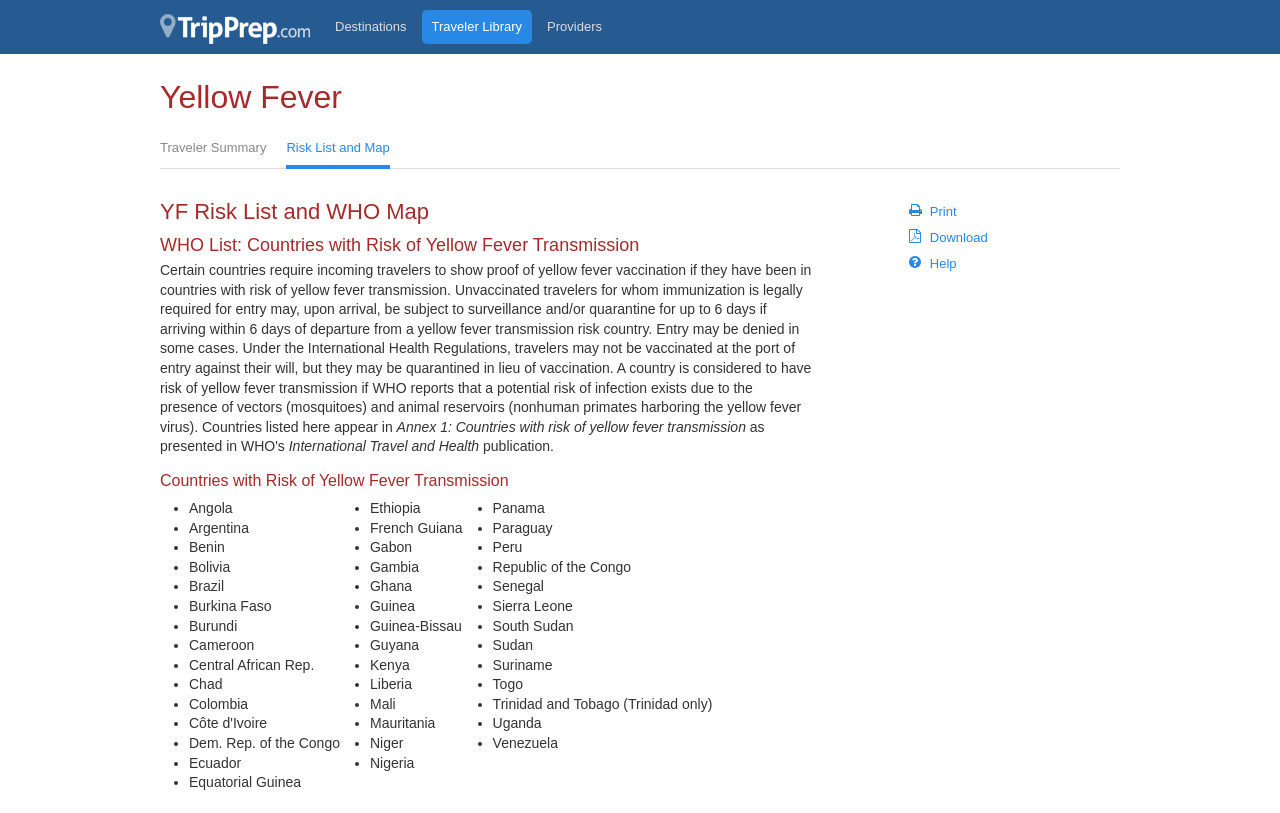What is the title of the second heading on the webpage?
Look at the image and respond with a one-word or short phrase answer.

YF Risk List and WHO Map